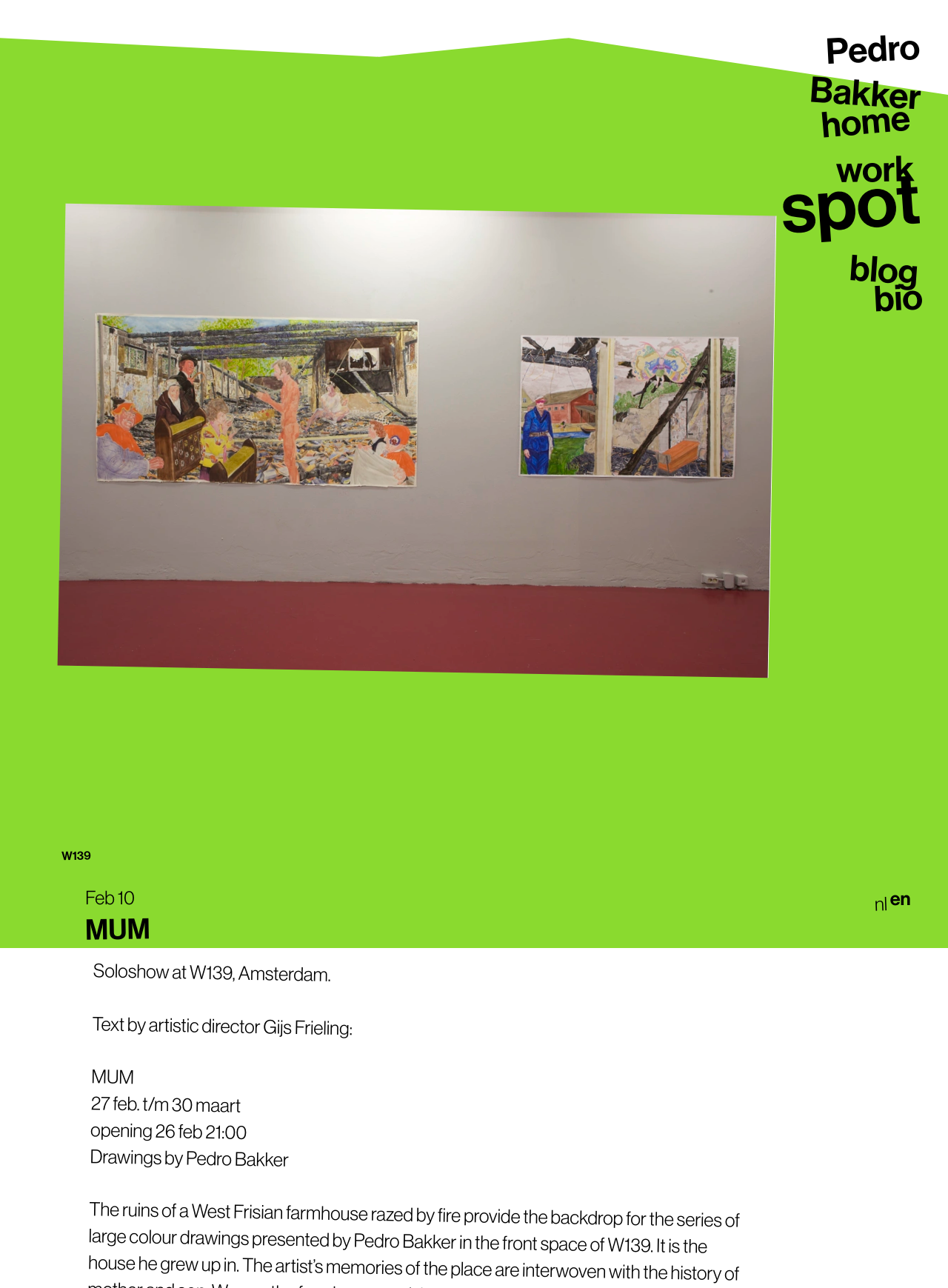What is the location of the soloshow? Observe the screenshot and provide a one-word or short phrase answer.

W139, Amsterdam